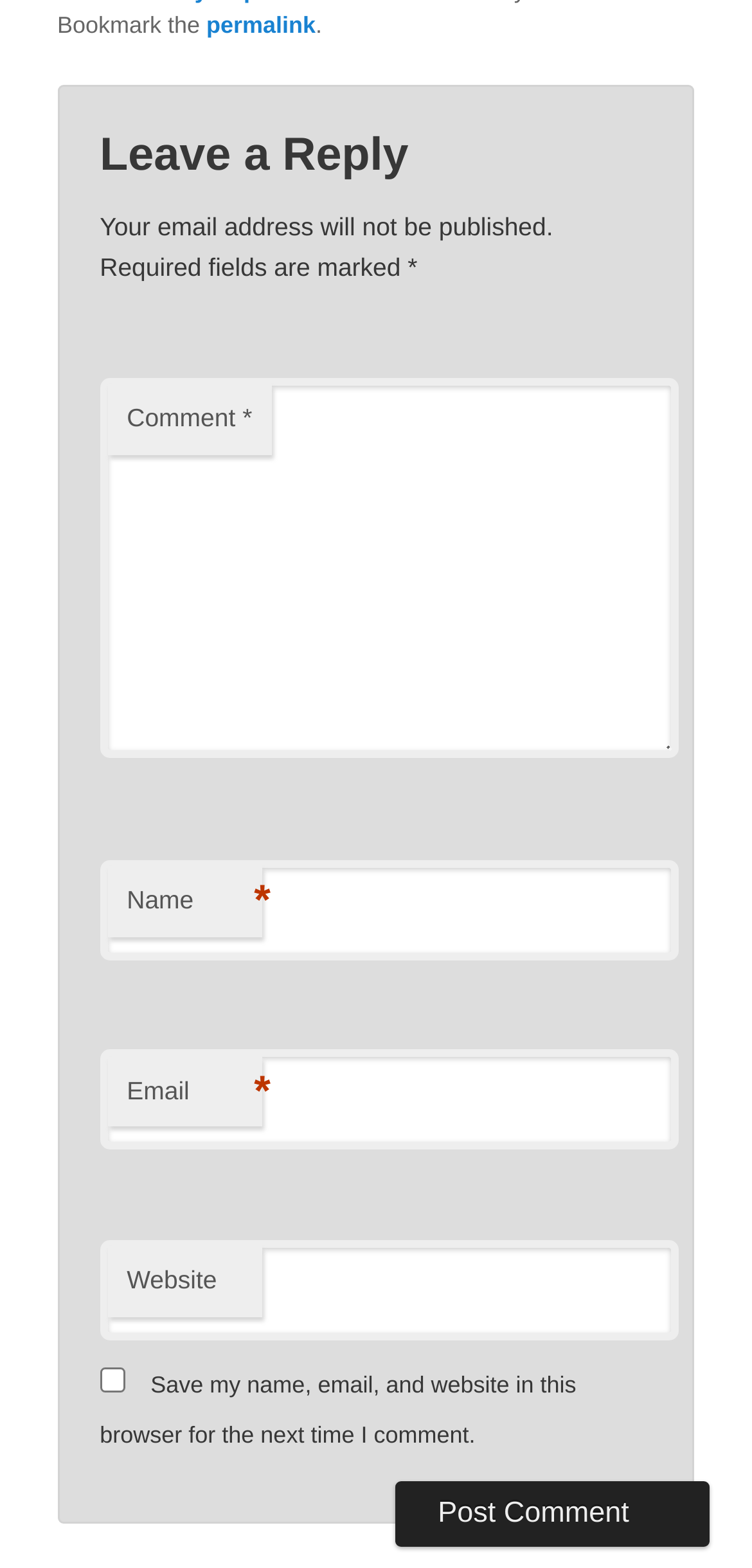What is the purpose of this webpage?
Answer with a single word or phrase by referring to the visual content.

Leave a comment